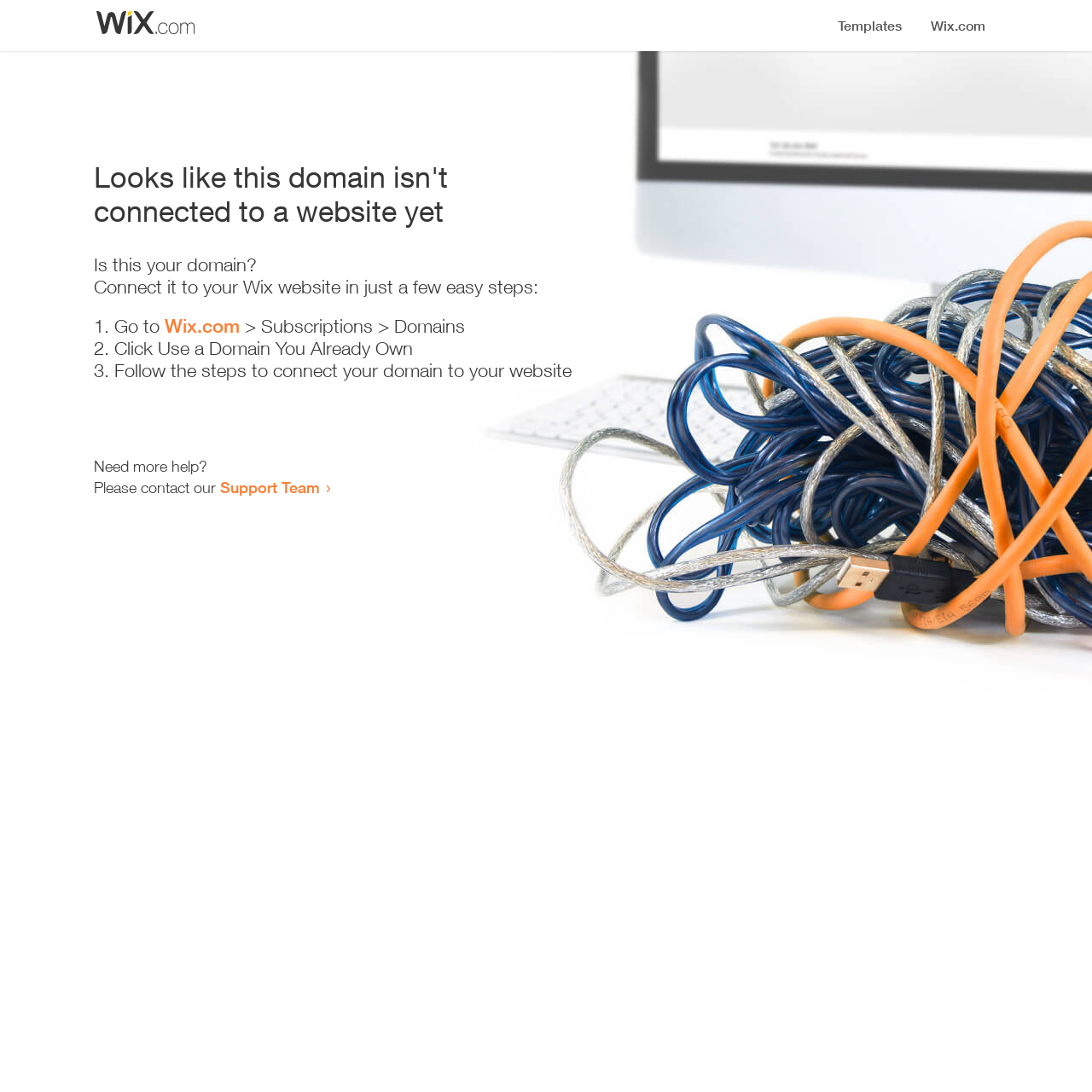Please respond to the question with a concise word or phrase:
Where can I get more help?

Support Team